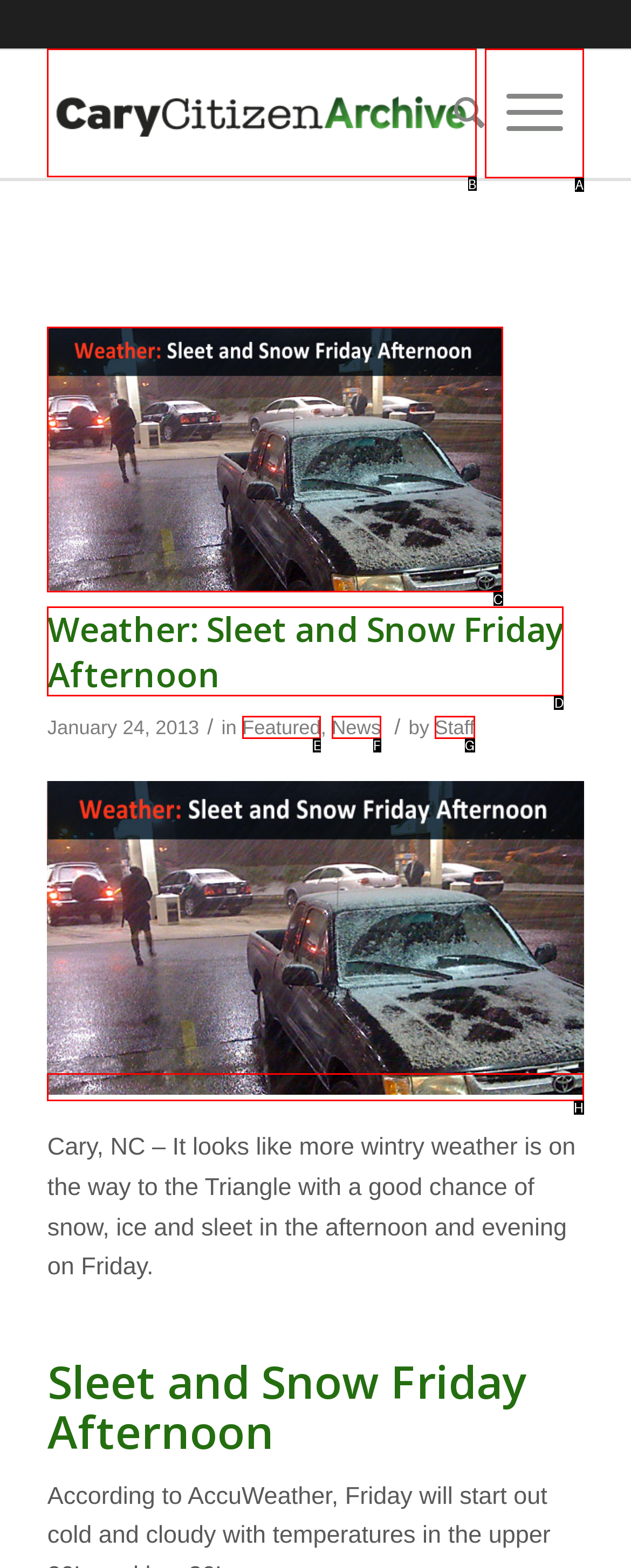Choose the HTML element you need to click to achieve the following task: Click the link to CaryCitizen Archive
Respond with the letter of the selected option from the given choices directly.

B